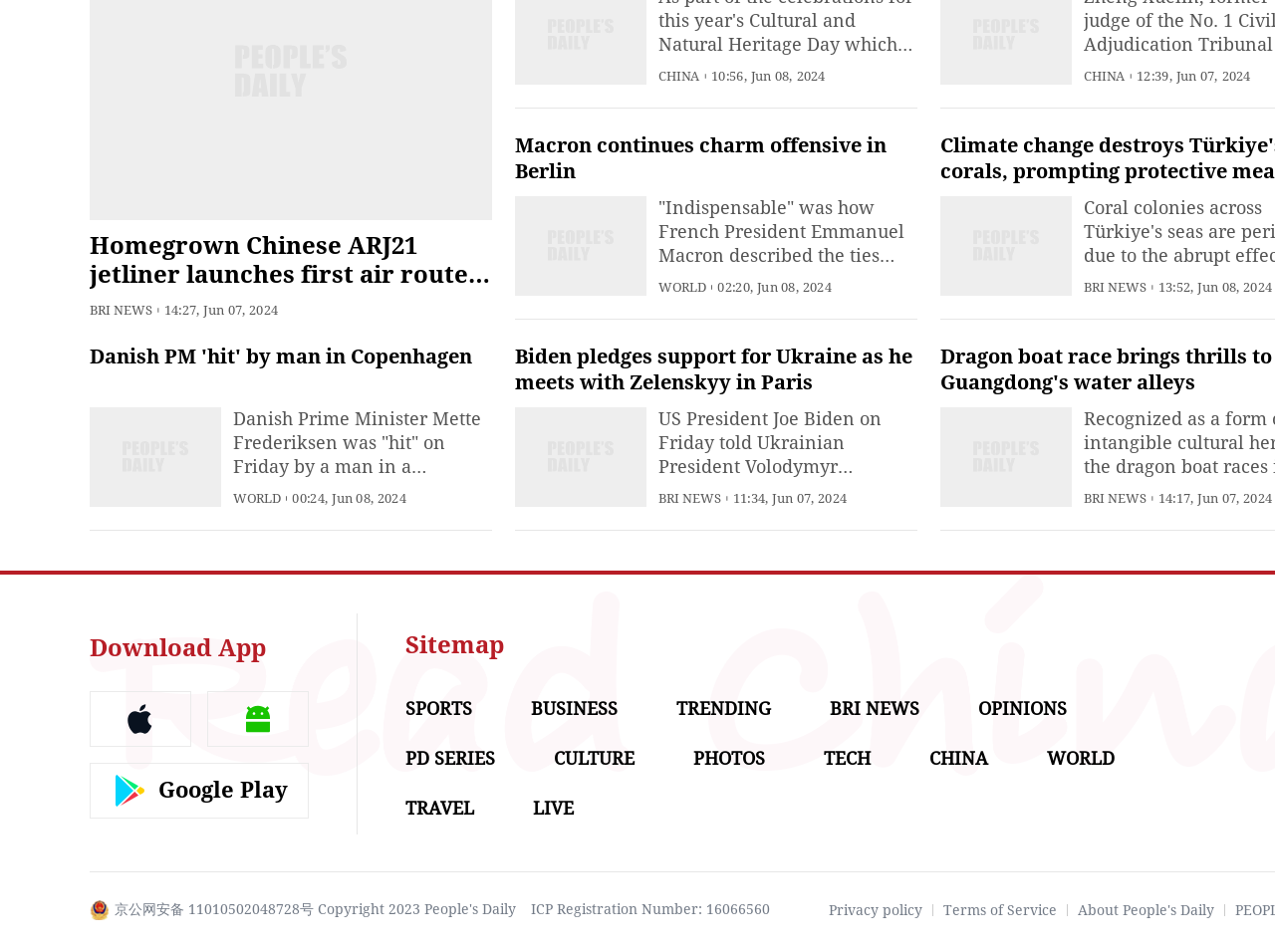What is the time of the news article with the title 'Biden pledges support for Ukraine as he meets with Zelenskyy in Paris'?
Provide an in-depth answer to the question, covering all aspects.

The time of the news article with the title 'Biden pledges support for Ukraine as he meets with Zelenskyy in Paris' is '11:34, Jun 07, 2024' which can be inferred from the StaticText element with the text '11:34, Jun 07, 2024' next to the title.